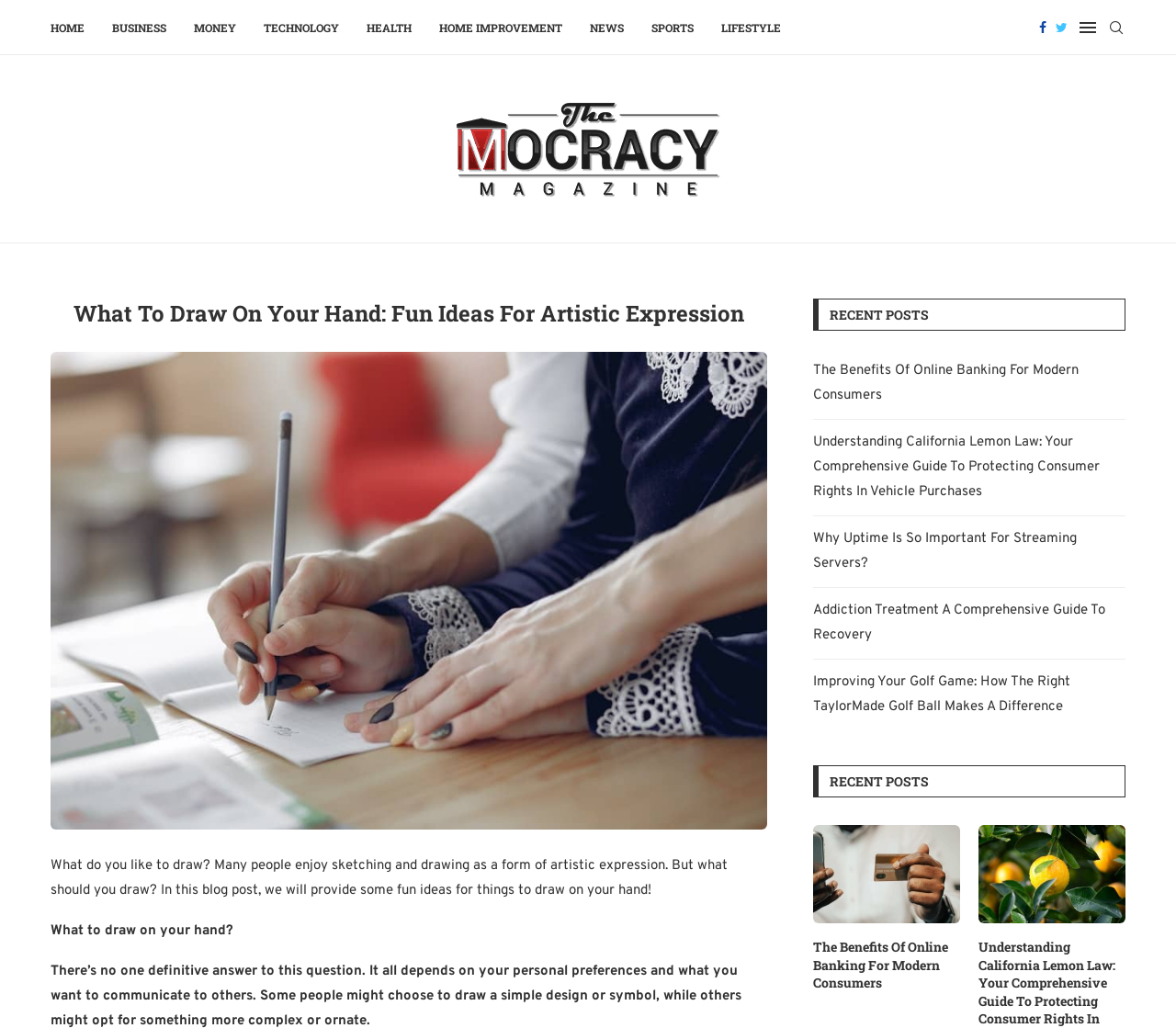What is the name of the website? Please answer the question using a single word or phrase based on the image.

The Mocracy